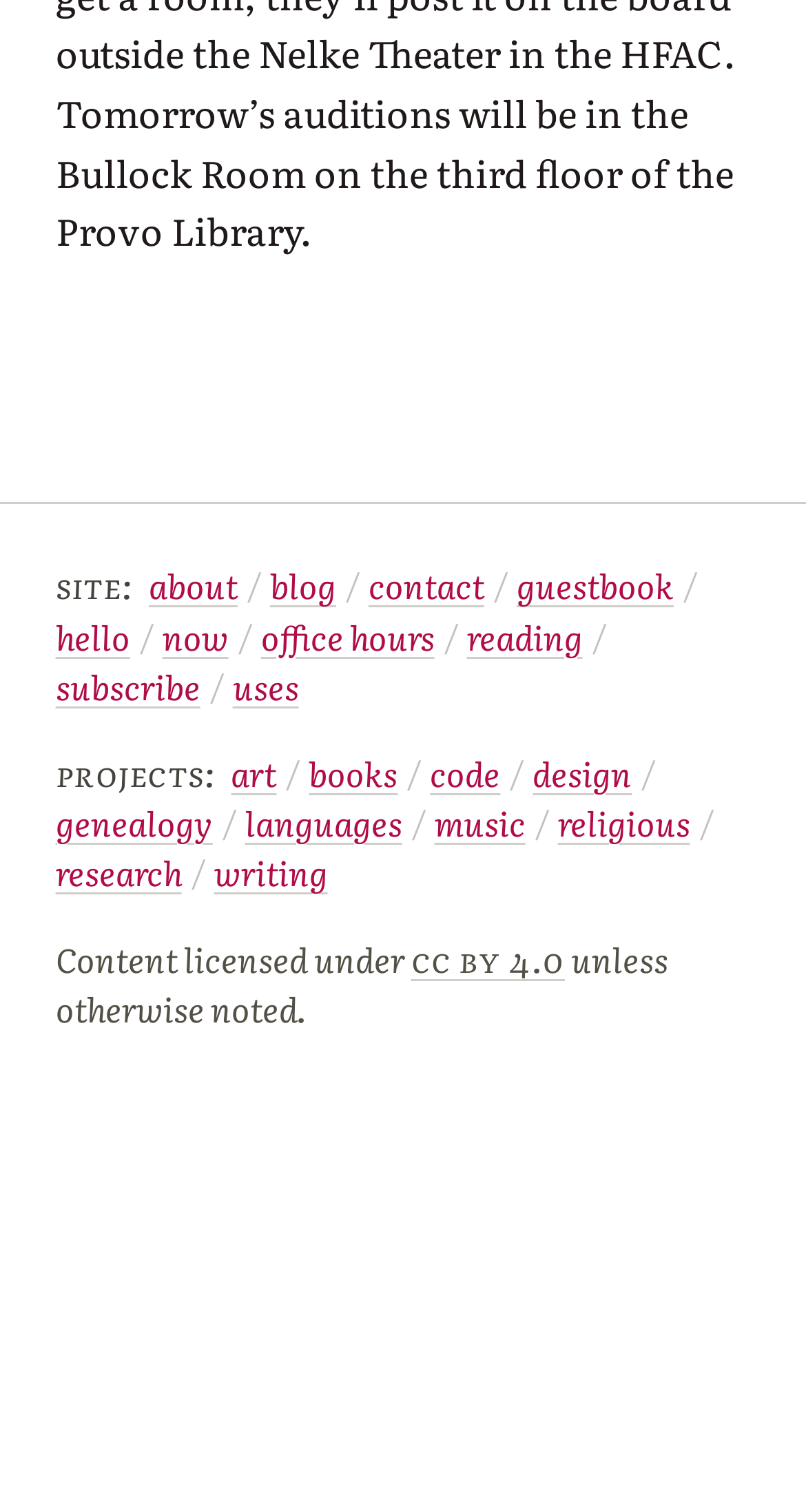Answer the following in one word or a short phrase: 
What is the category of the link 'art'?

projects